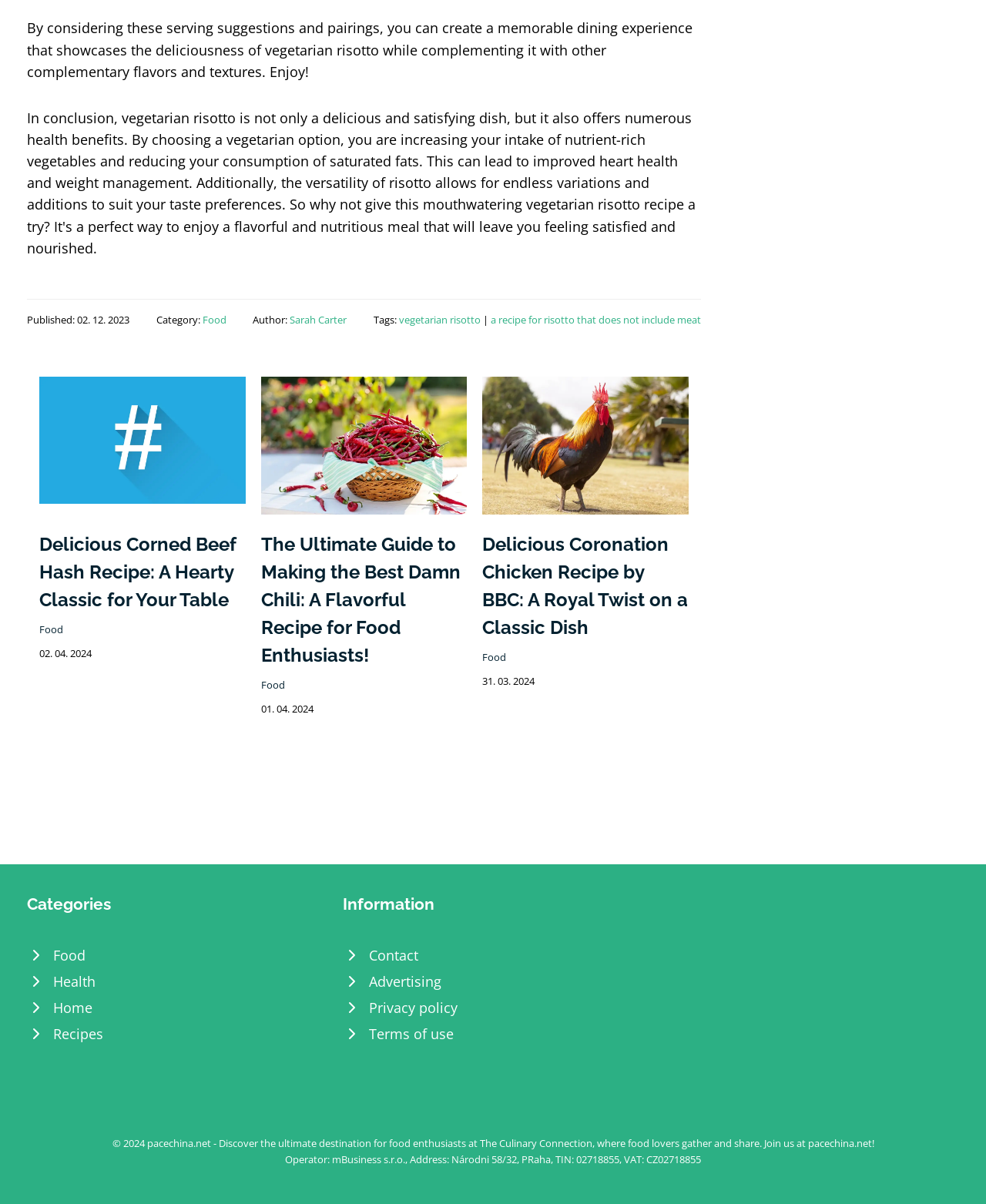Please reply with a single word or brief phrase to the question: 
What is the name of the website?

The Culinary Connection